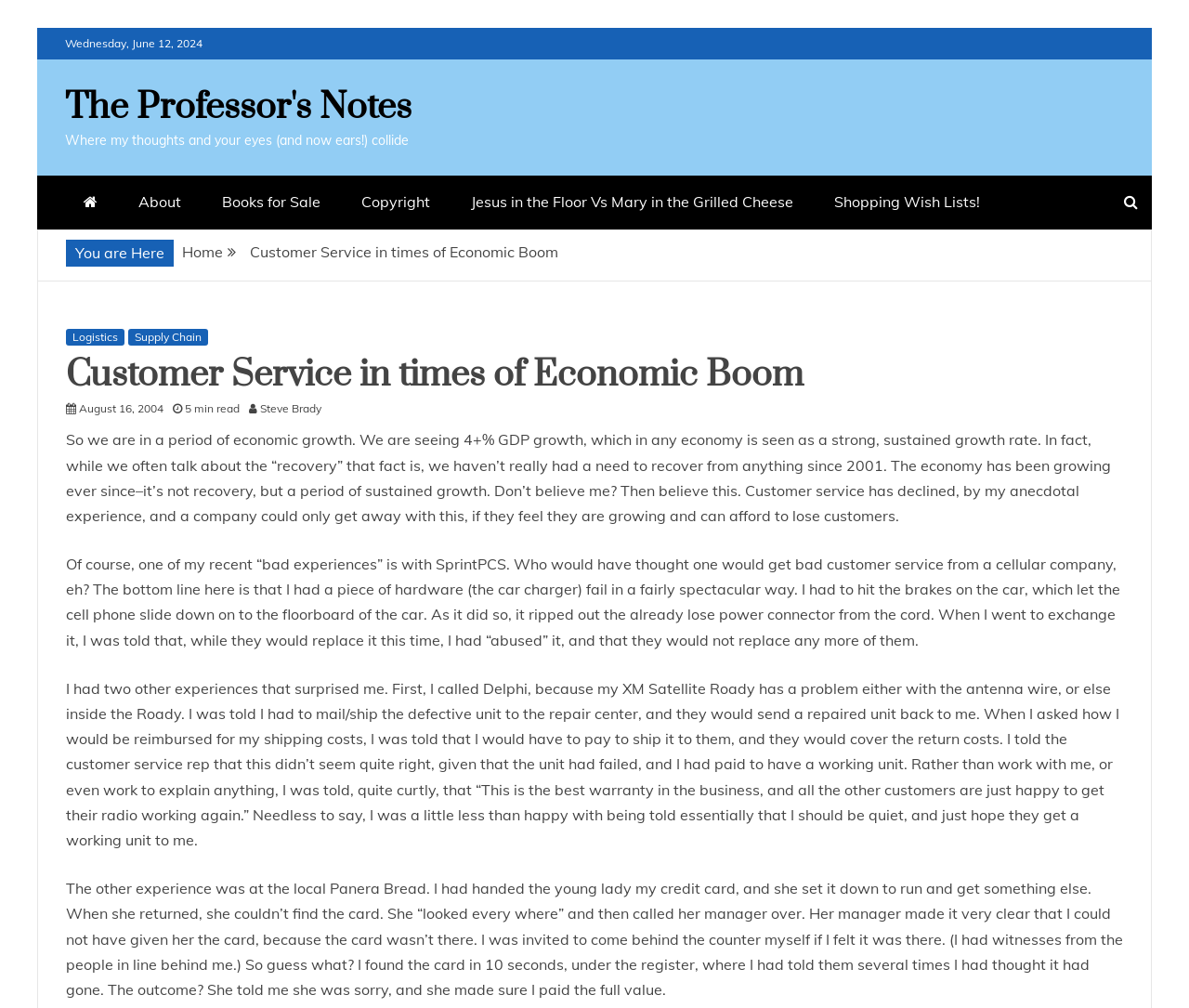Pinpoint the bounding box coordinates for the area that should be clicked to perform the following instruction: "Click 'Logistics'".

[0.055, 0.326, 0.105, 0.343]